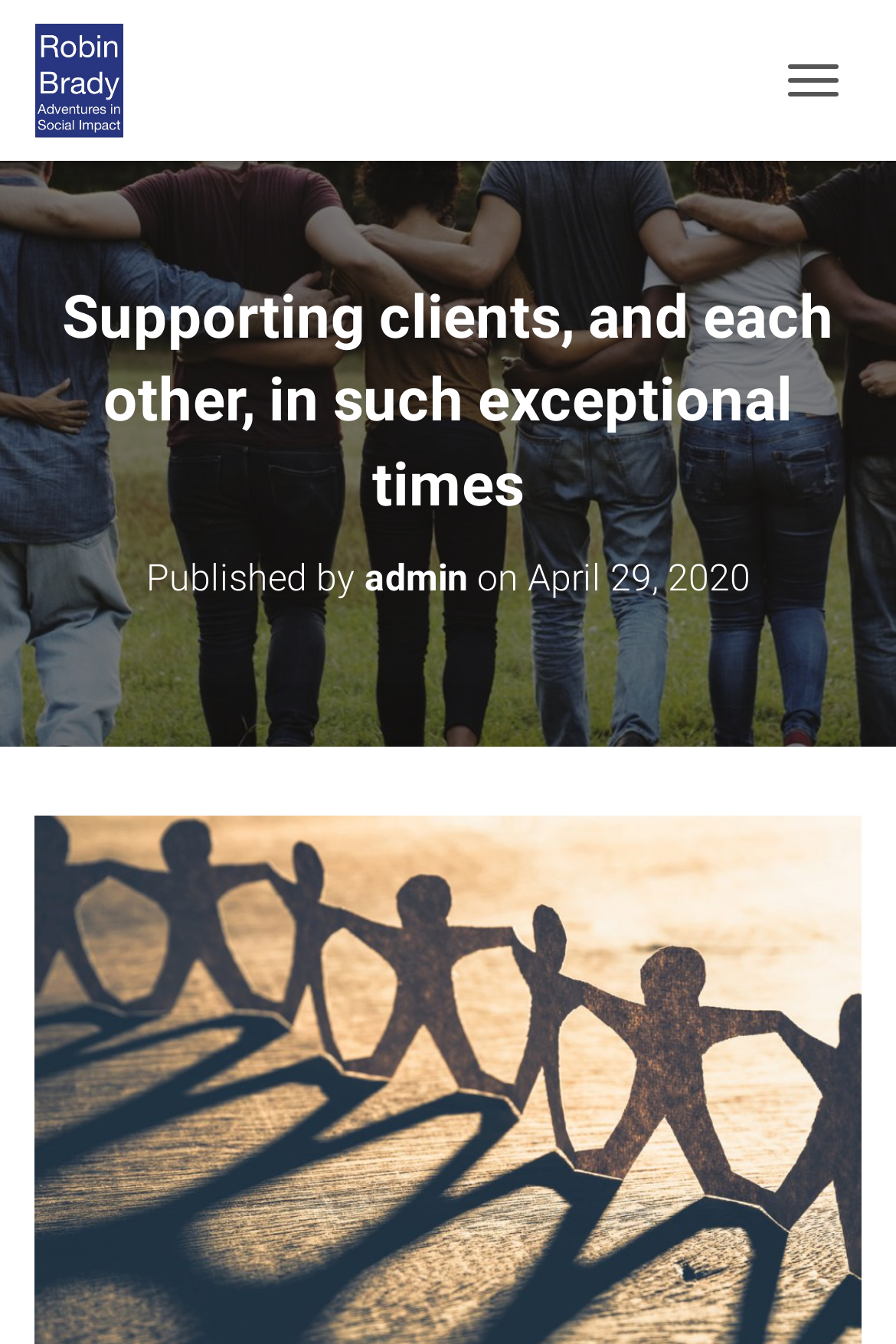What is the name of the person in the image?
Using the screenshot, give a one-word or short phrase answer.

Robin Brady